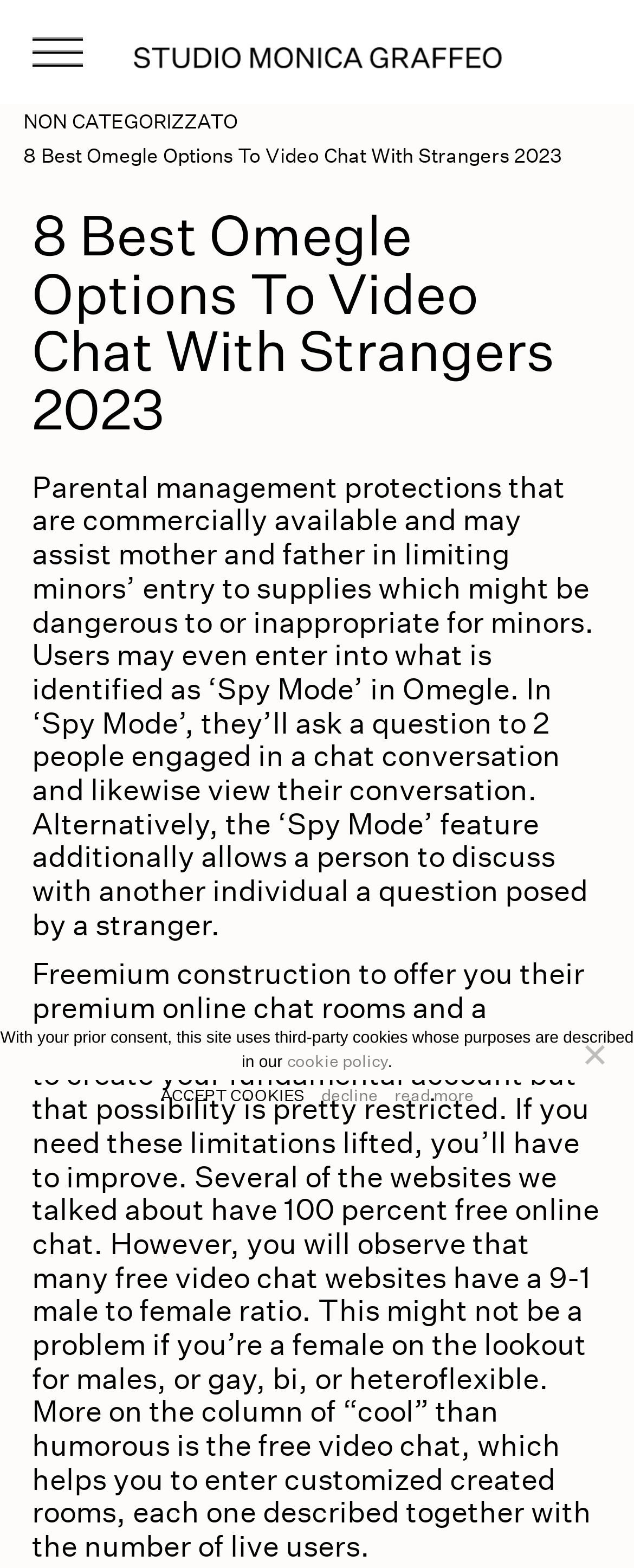Identify the bounding box coordinates of the HTML element based on this description: "Menu".

None